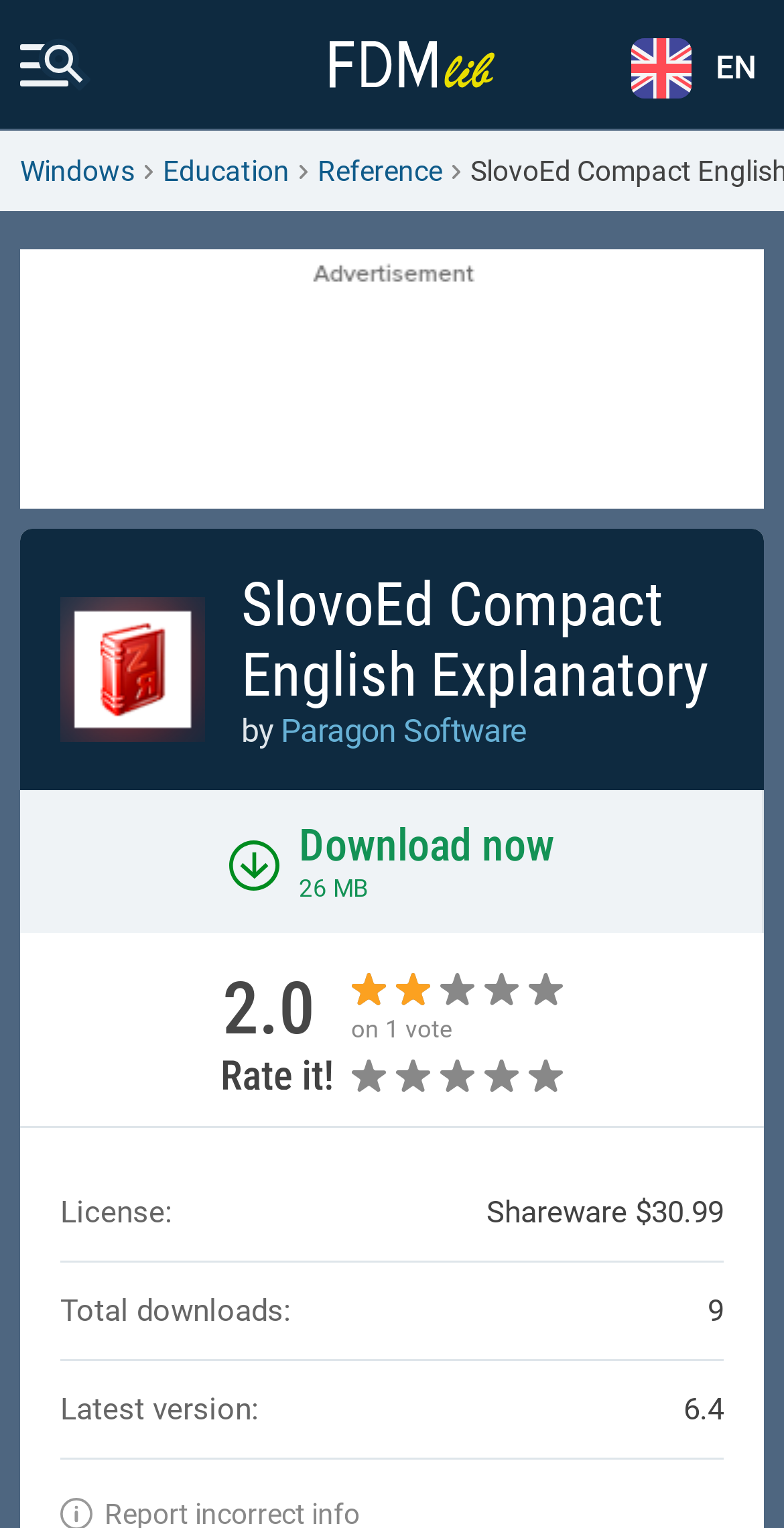What is the current version of SlovoEd Compact English Explanatory?
Based on the image, respond with a single word or phrase.

6.4